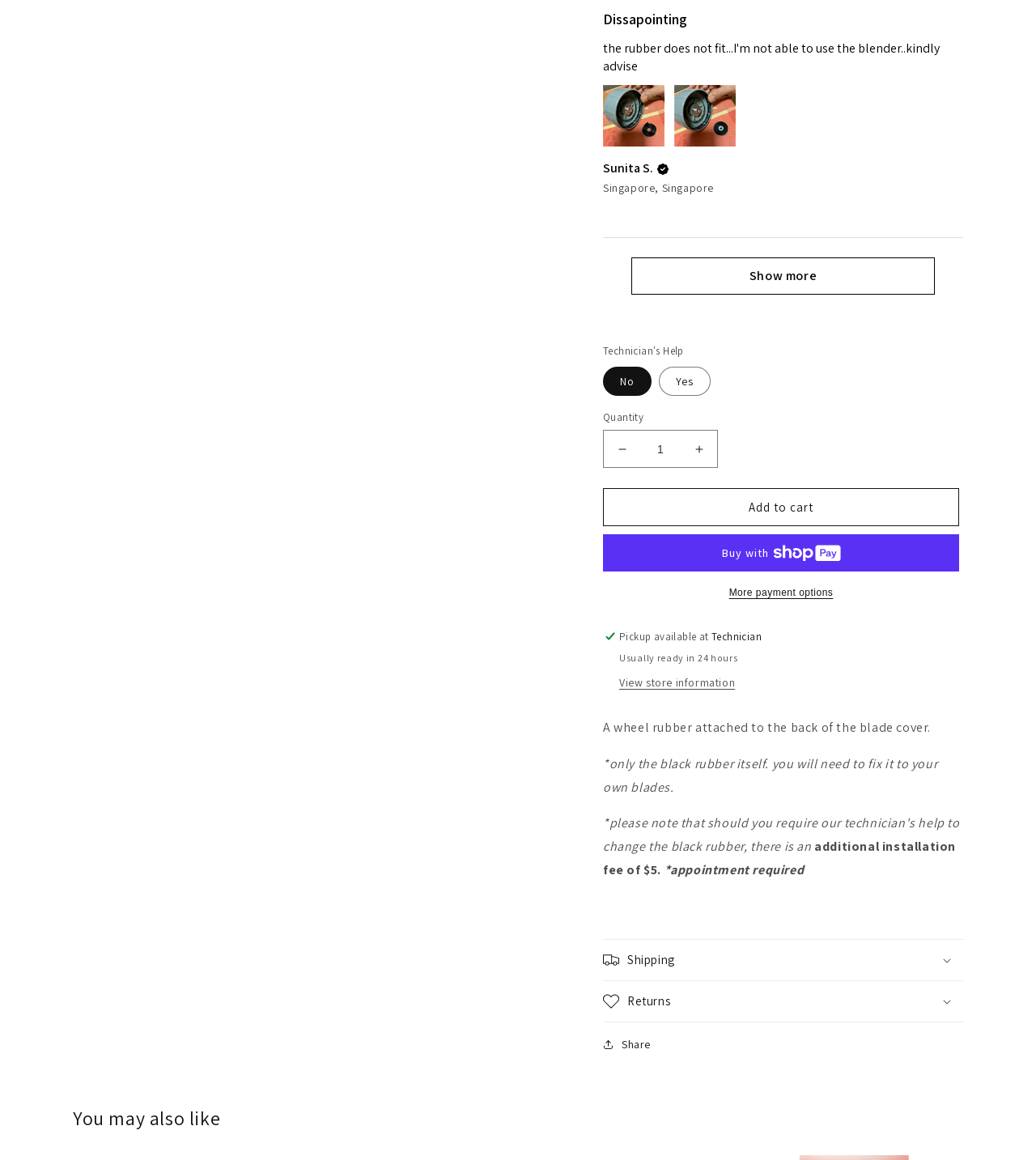Determine the bounding box coordinates of the region I should click to achieve the following instruction: "Add to cart". Ensure the bounding box coordinates are four float numbers between 0 and 1, i.e., [left, top, right, bottom].

[0.582, 0.421, 0.926, 0.454]